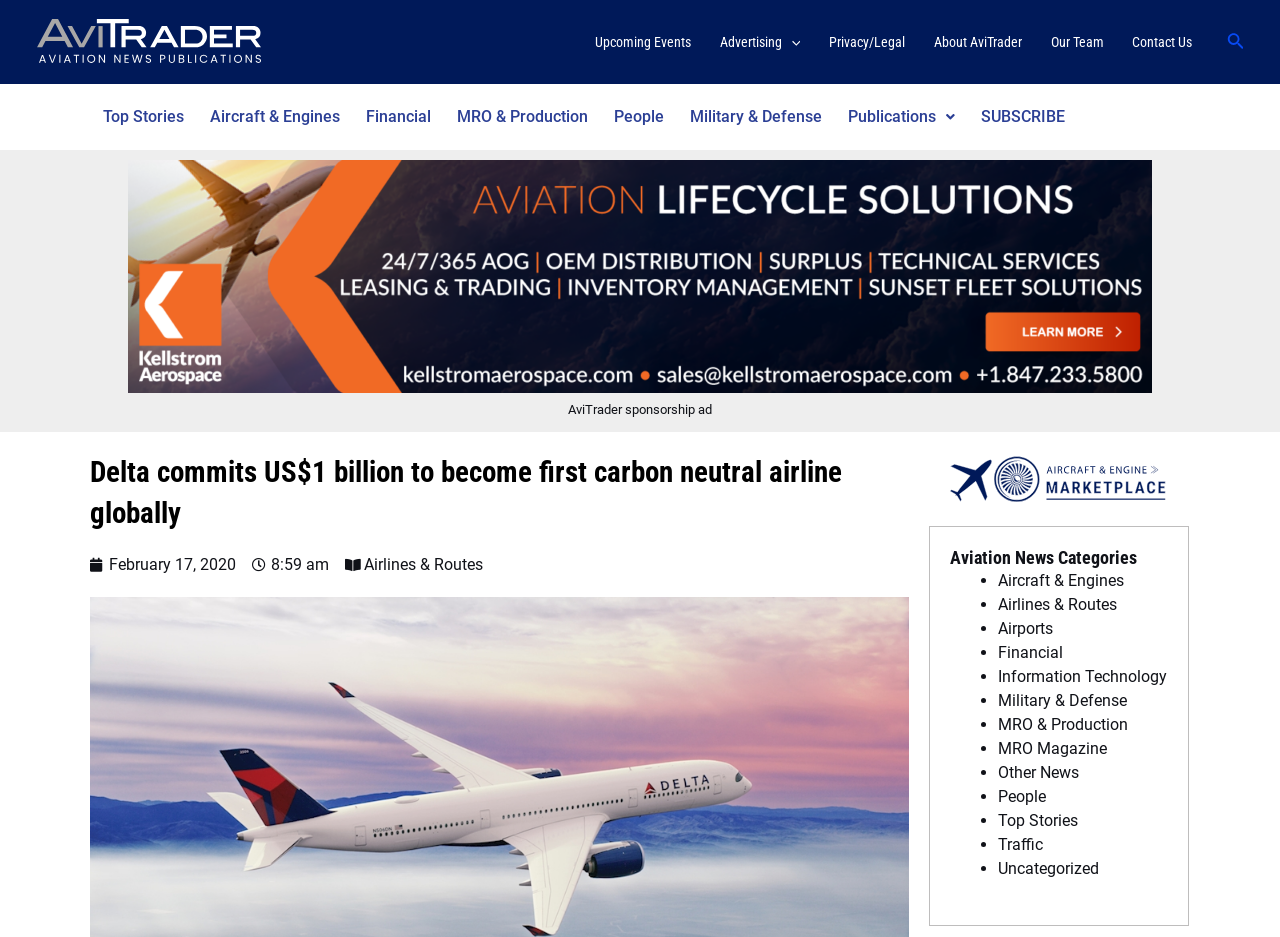Provide a brief response in the form of a single word or phrase:
What is the name of the airline committing to become carbon neutral?

Delta Air Lines